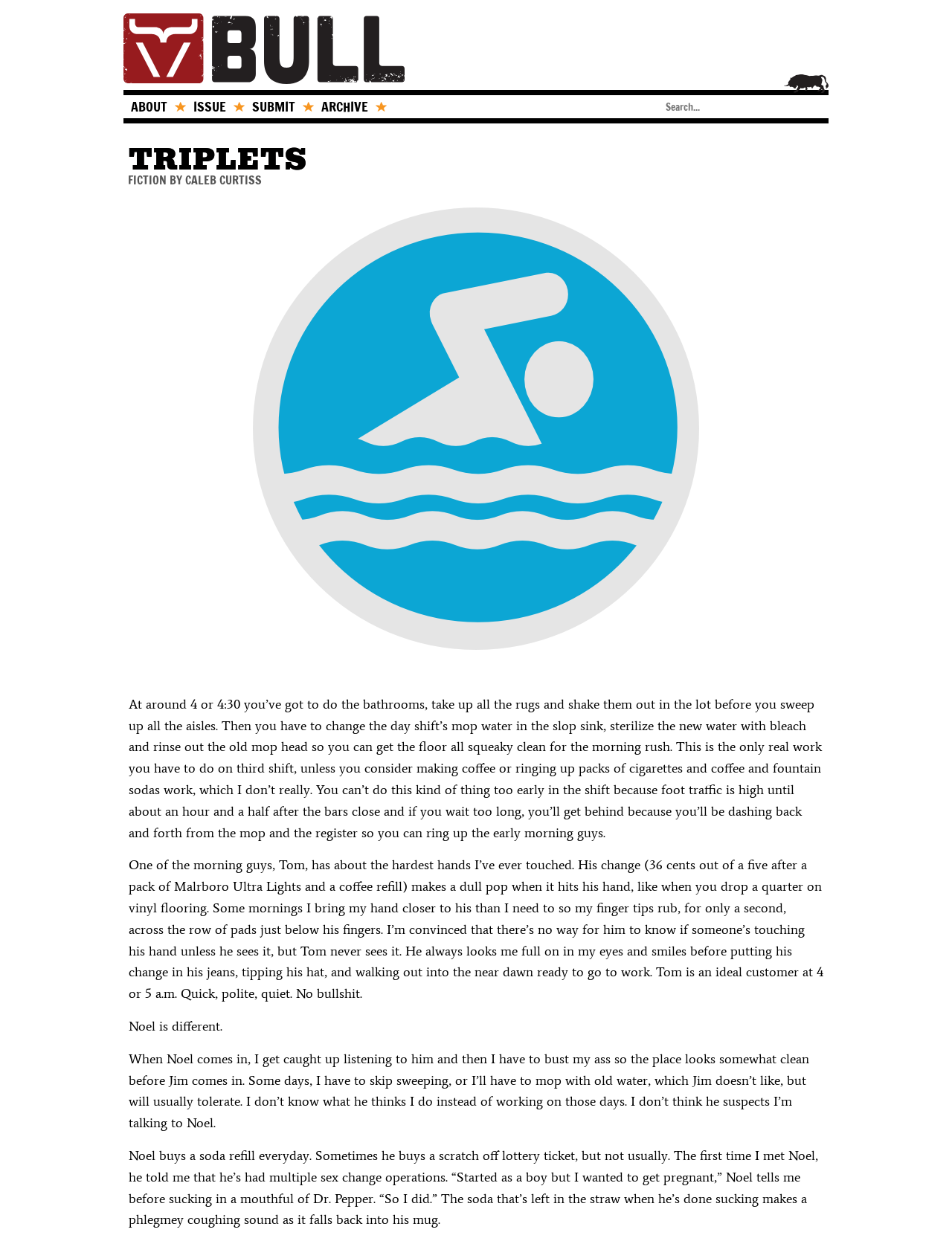Please find and report the bounding box coordinates of the element to click in order to perform the following action: "Click the FICTION link". The coordinates should be expressed as four float numbers between 0 and 1, in the format [left, top, right, bottom].

[0.134, 0.138, 0.175, 0.151]